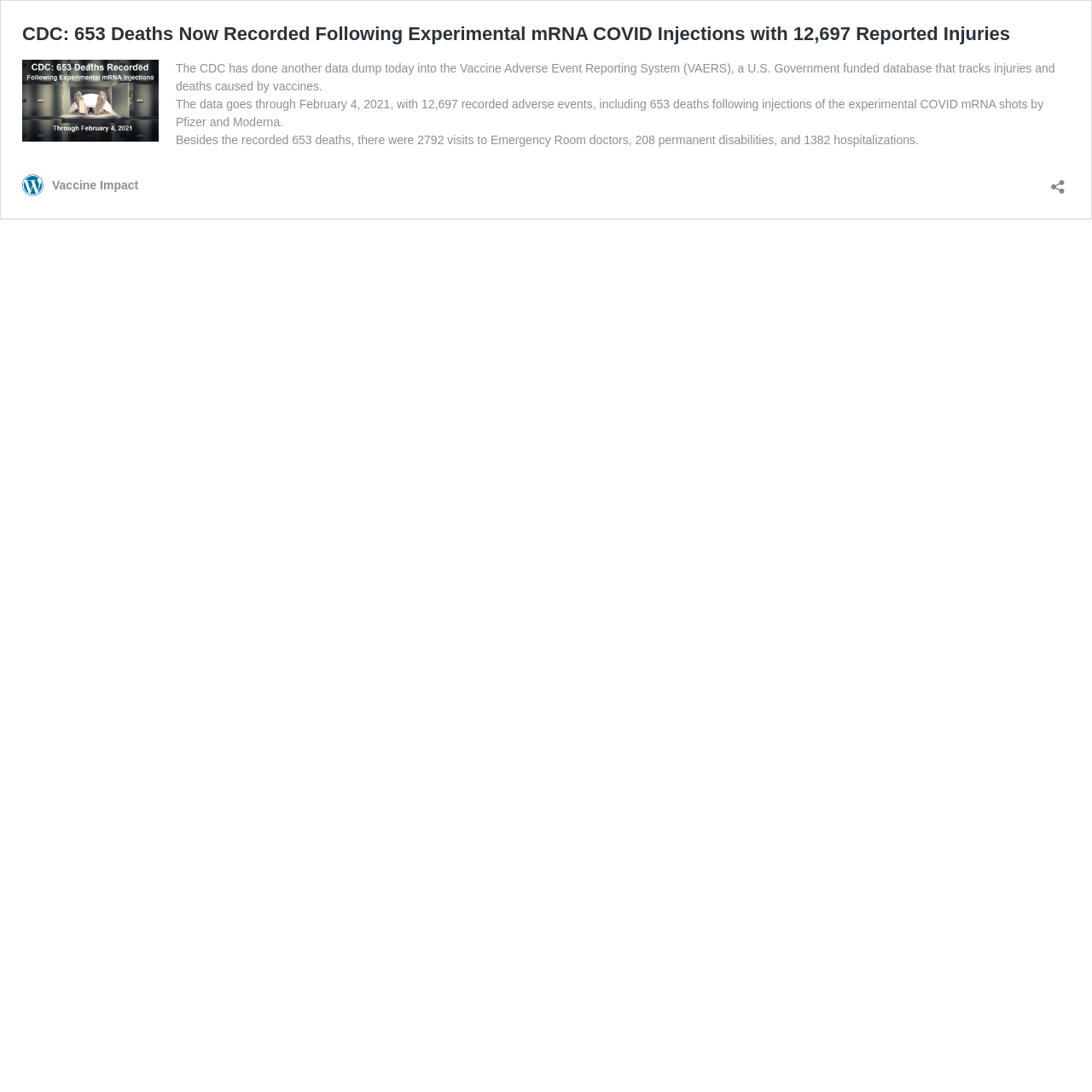Find the bounding box of the element with the following description: "Vaccine Impact". The coordinates must be four float numbers between 0 and 1, formatted as [left, top, right, bottom].

[0.02, 0.16, 0.127, 0.179]